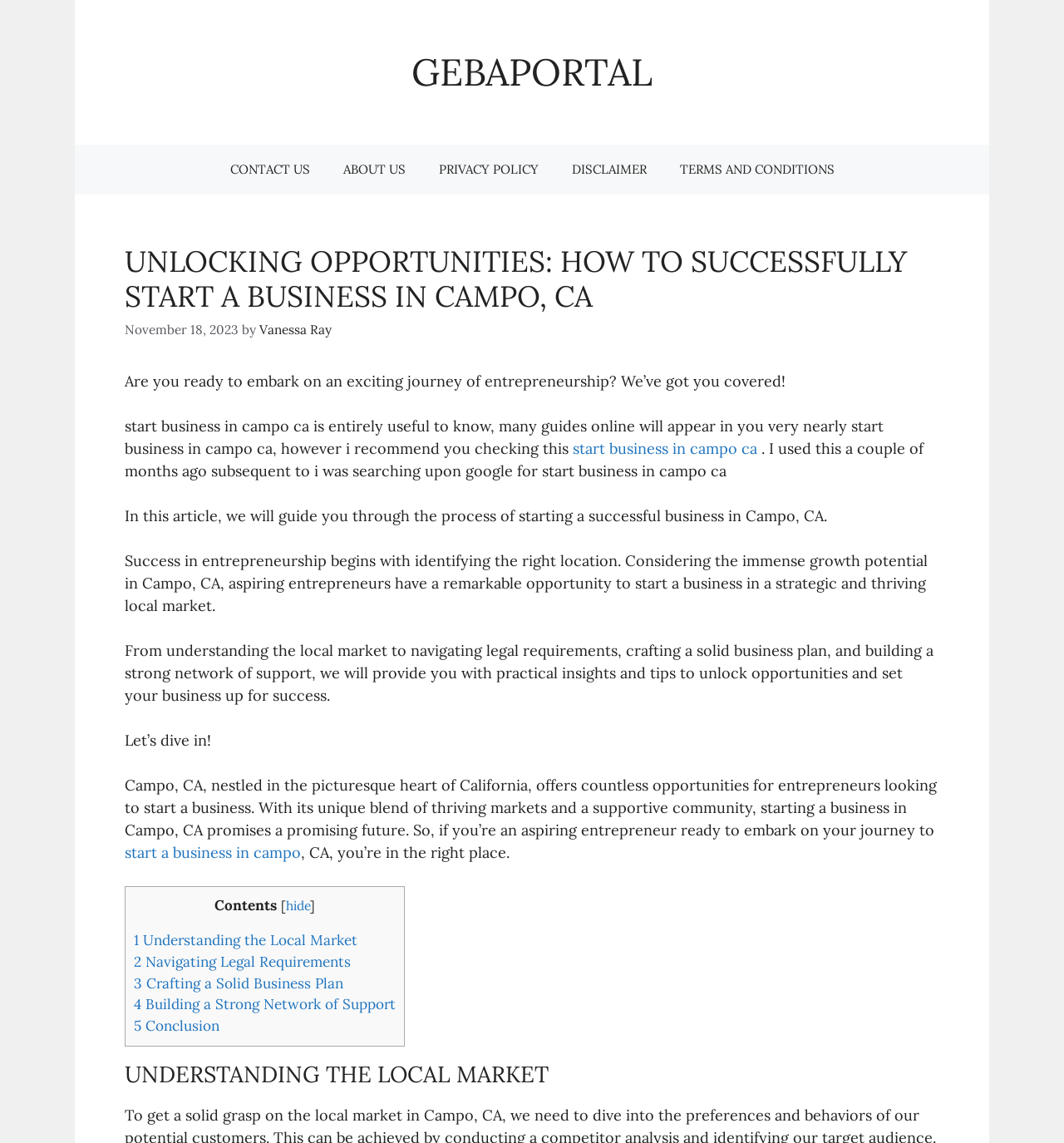Determine the title of the webpage and give its text content.

UNLOCKING OPPORTUNITIES: HOW TO SUCCESSFULLY START A BUSINESS IN CAMPO, CA